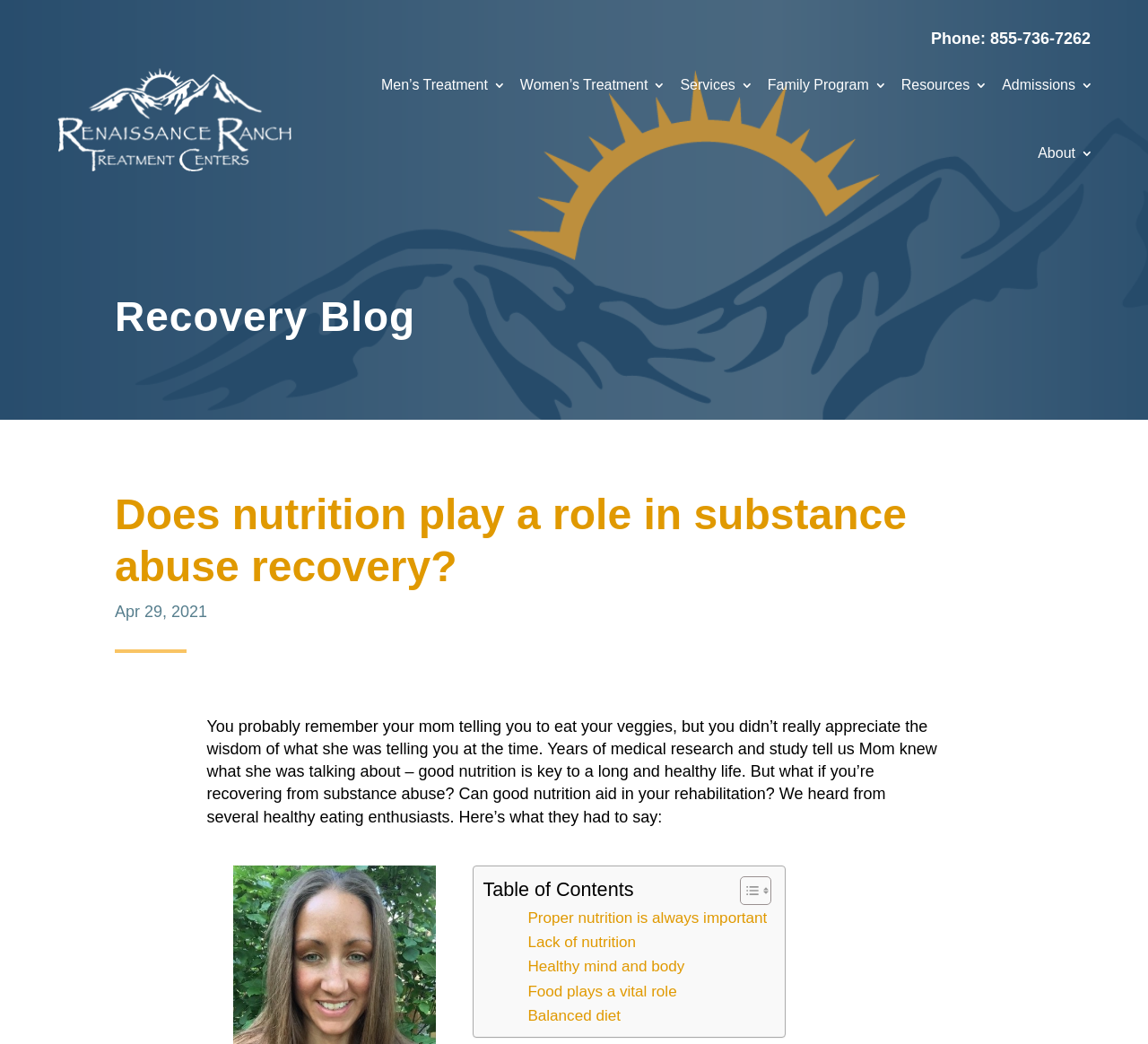What is the purpose of the table of contents?
Based on the screenshot, provide your answer in one word or phrase.

to navigate the blog post